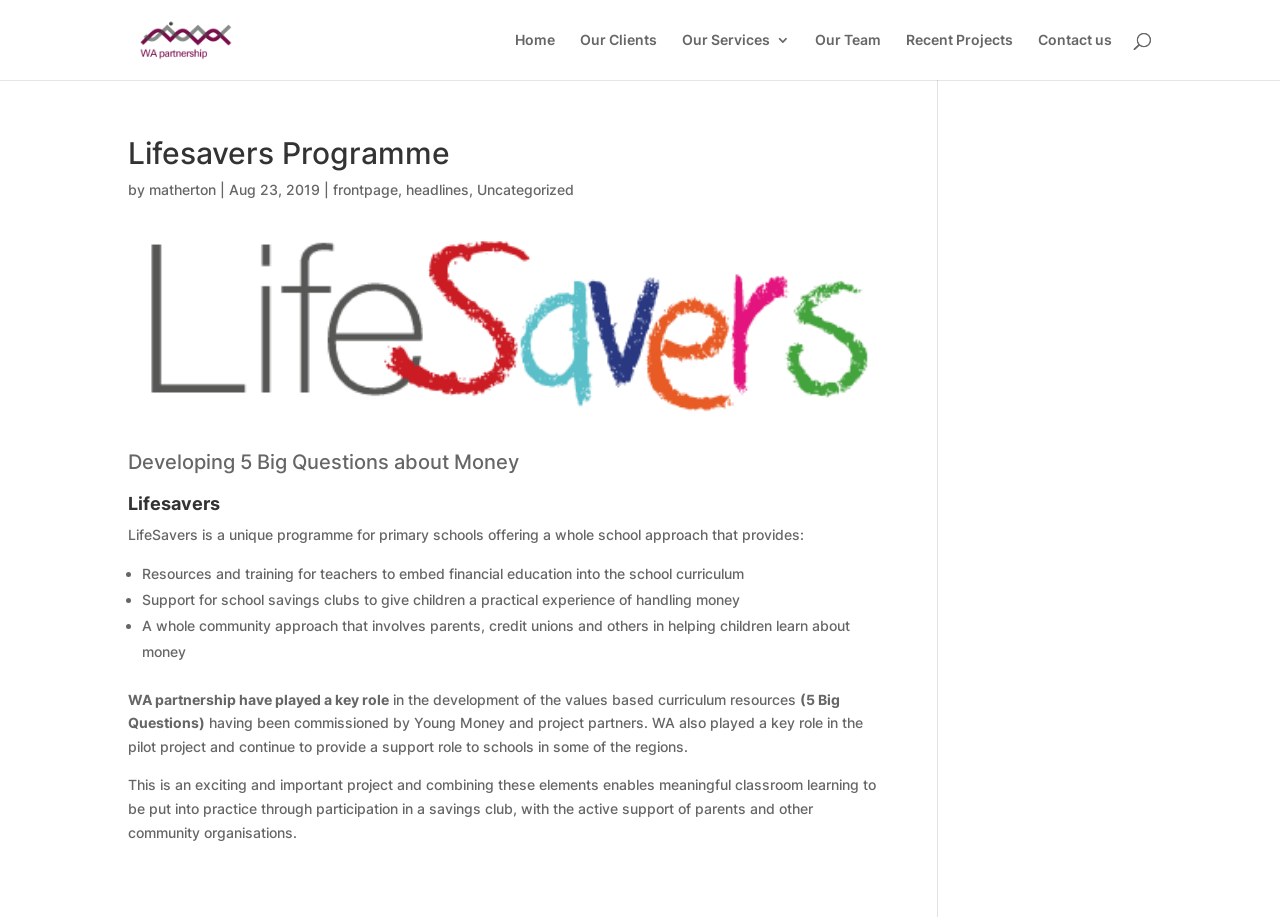What is the name of the programme?
Please provide a detailed and comprehensive answer to the question.

The name of the programme can be found in the heading 'Lifesavers Programme' which is located at the top of the webpage, with a bounding box coordinate of [0.1, 0.15, 0.689, 0.194].